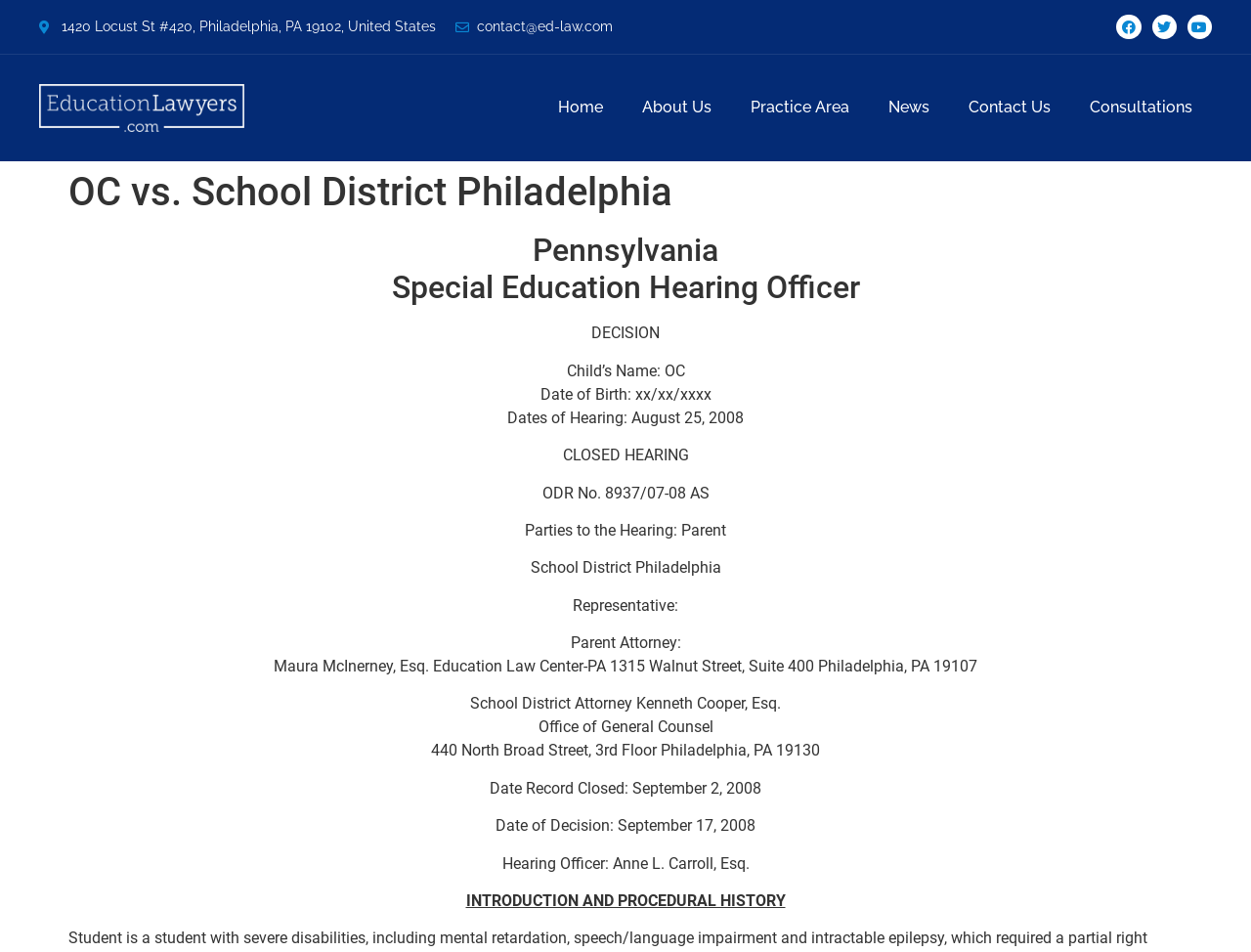What is the address of the law office?
Using the image, answer in one word or phrase.

1420 Locust St #420, Philadelphia, PA 19102